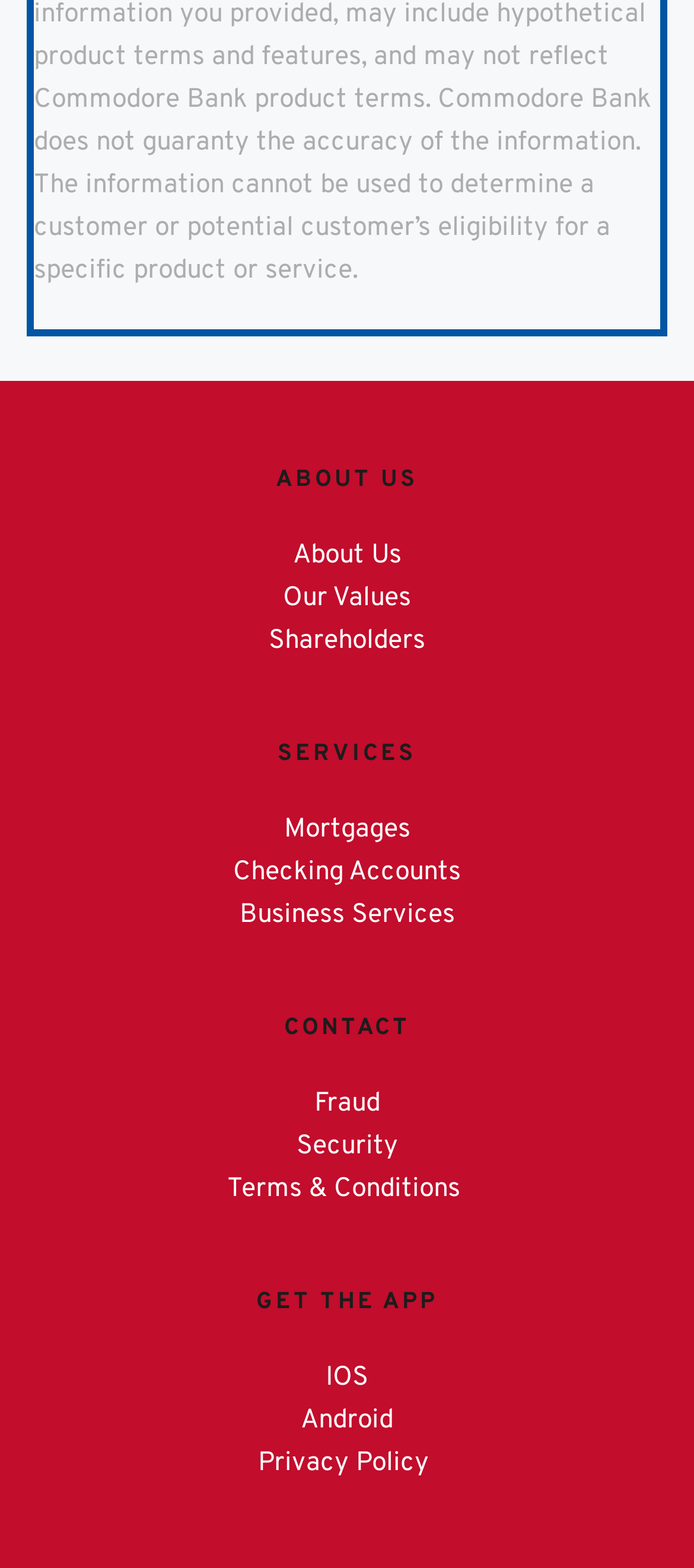Locate the bounding box coordinates of the segment that needs to be clicked to meet this instruction: "Learn about the company".

[0.397, 0.297, 0.603, 0.315]